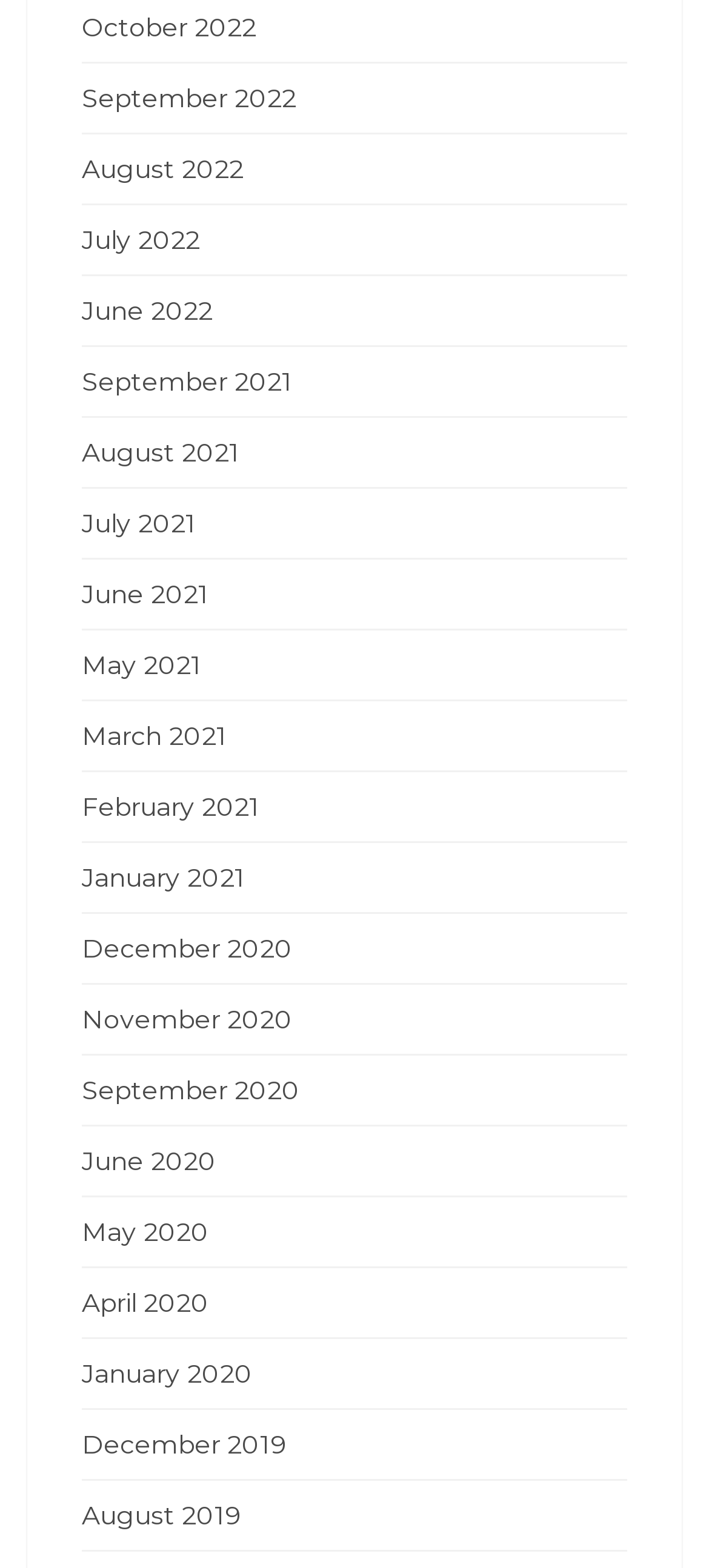What is the latest month available?
Please provide a single word or phrase in response based on the screenshot.

October 2022